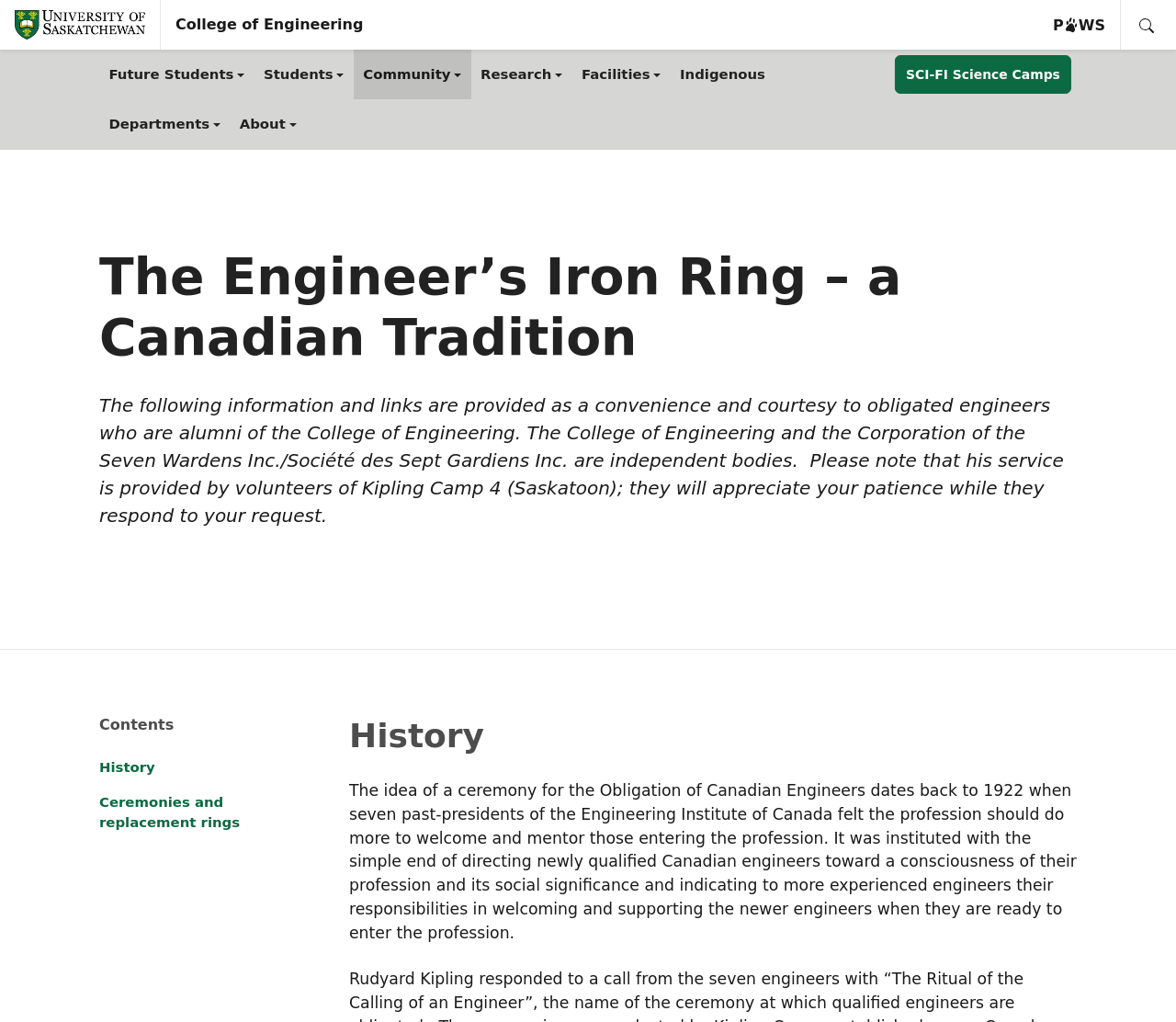Locate the bounding box coordinates of the clickable area needed to fulfill the instruction: "Read about the Engineer’s Iron Ring".

[0.084, 0.241, 0.916, 0.36]